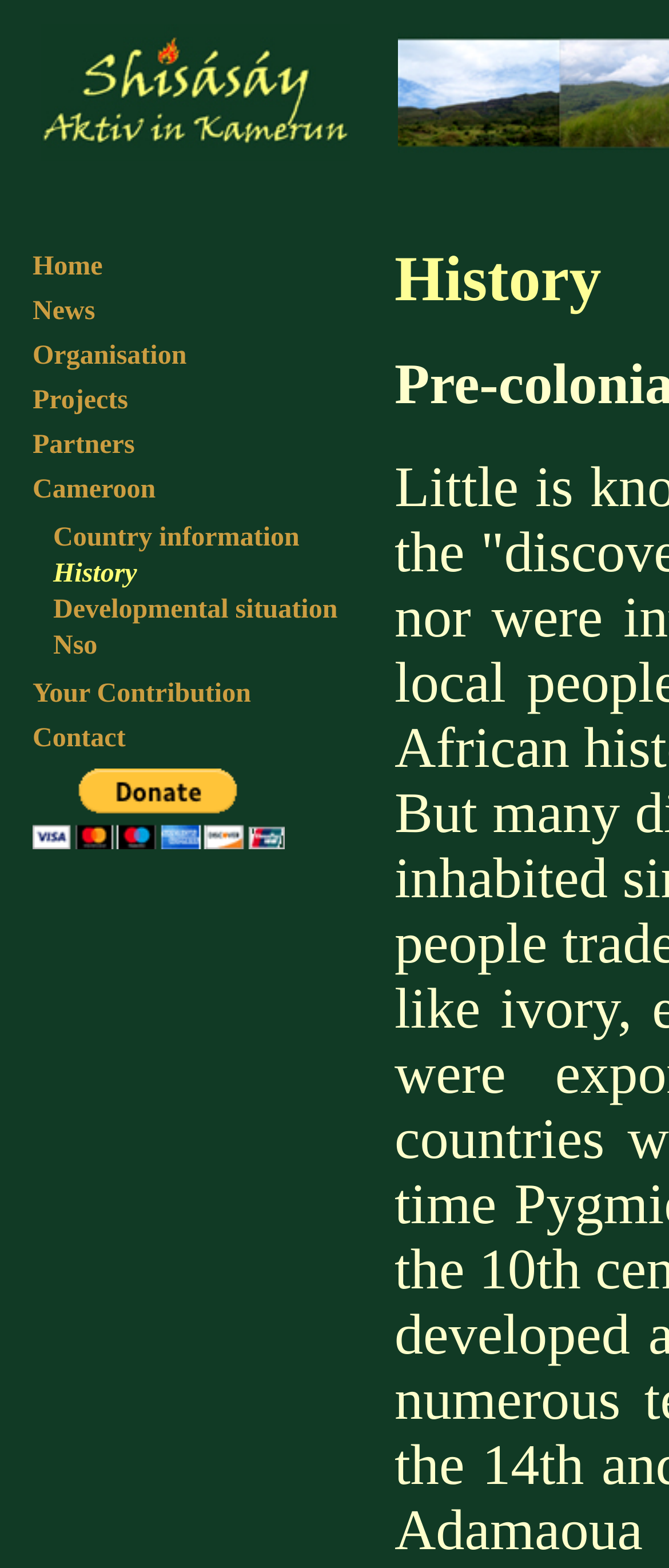Given the description "Partners", determine the bounding box of the corresponding UI element.

[0.049, 0.275, 0.201, 0.293]